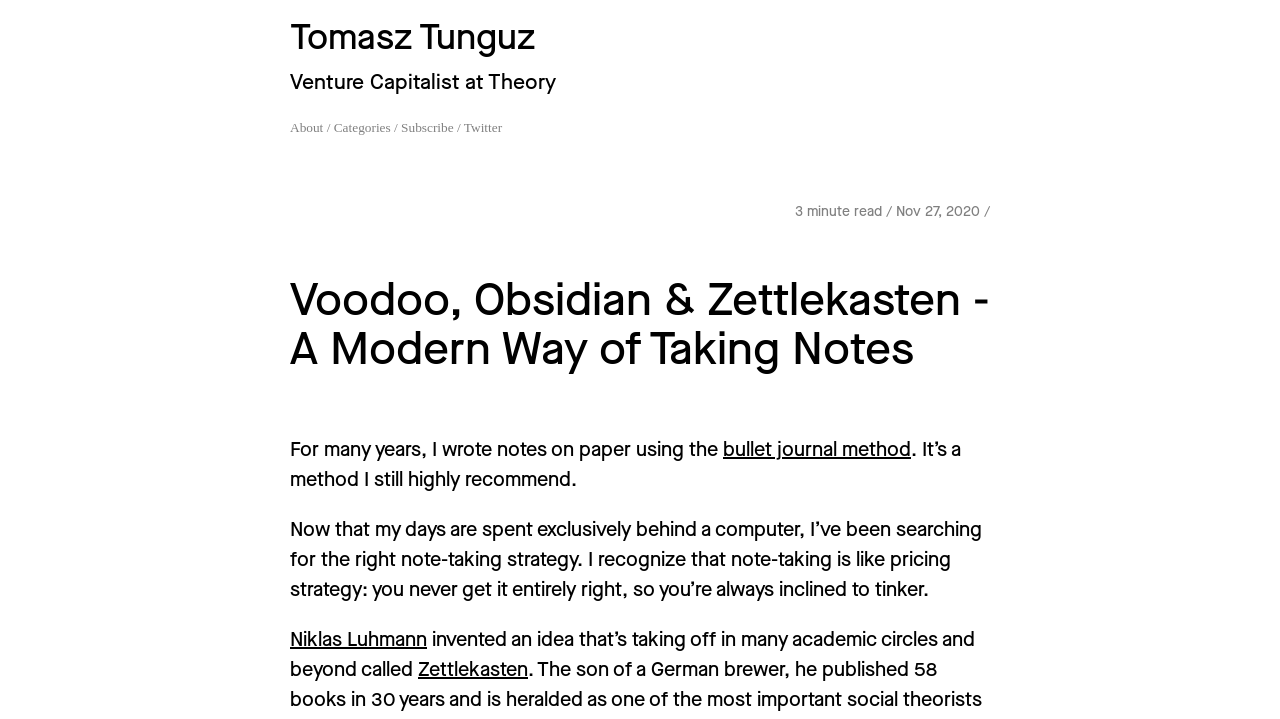Given the description: "Subscribe", determine the bounding box coordinates of the UI element. The coordinates should be formatted as four float numbers between 0 and 1, [left, top, right, bottom].

[0.313, 0.166, 0.354, 0.187]